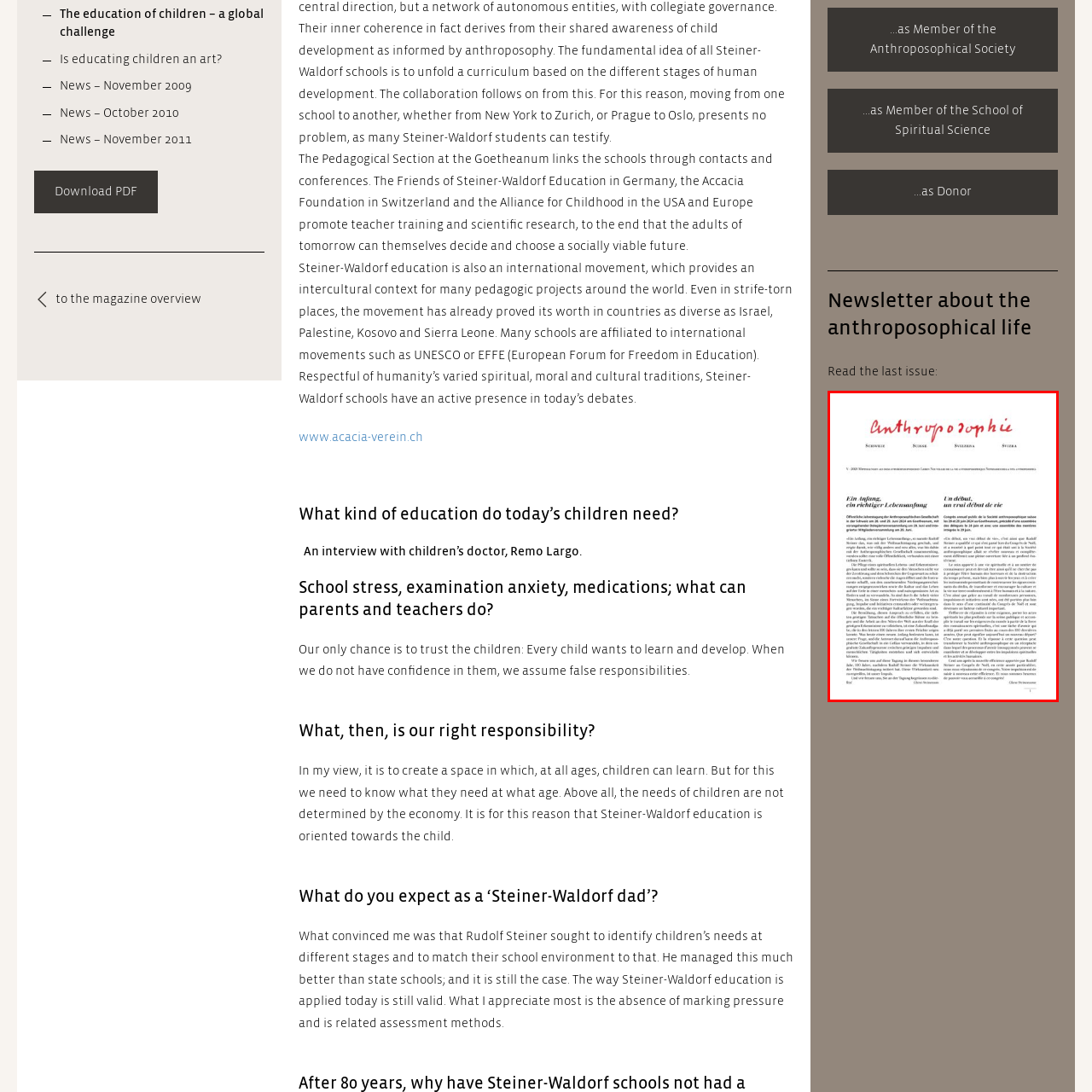Refer to the image contained within the red box, What languages are catered to in the subtitle?
 Provide your response as a single word or phrase.

German, French, Italian